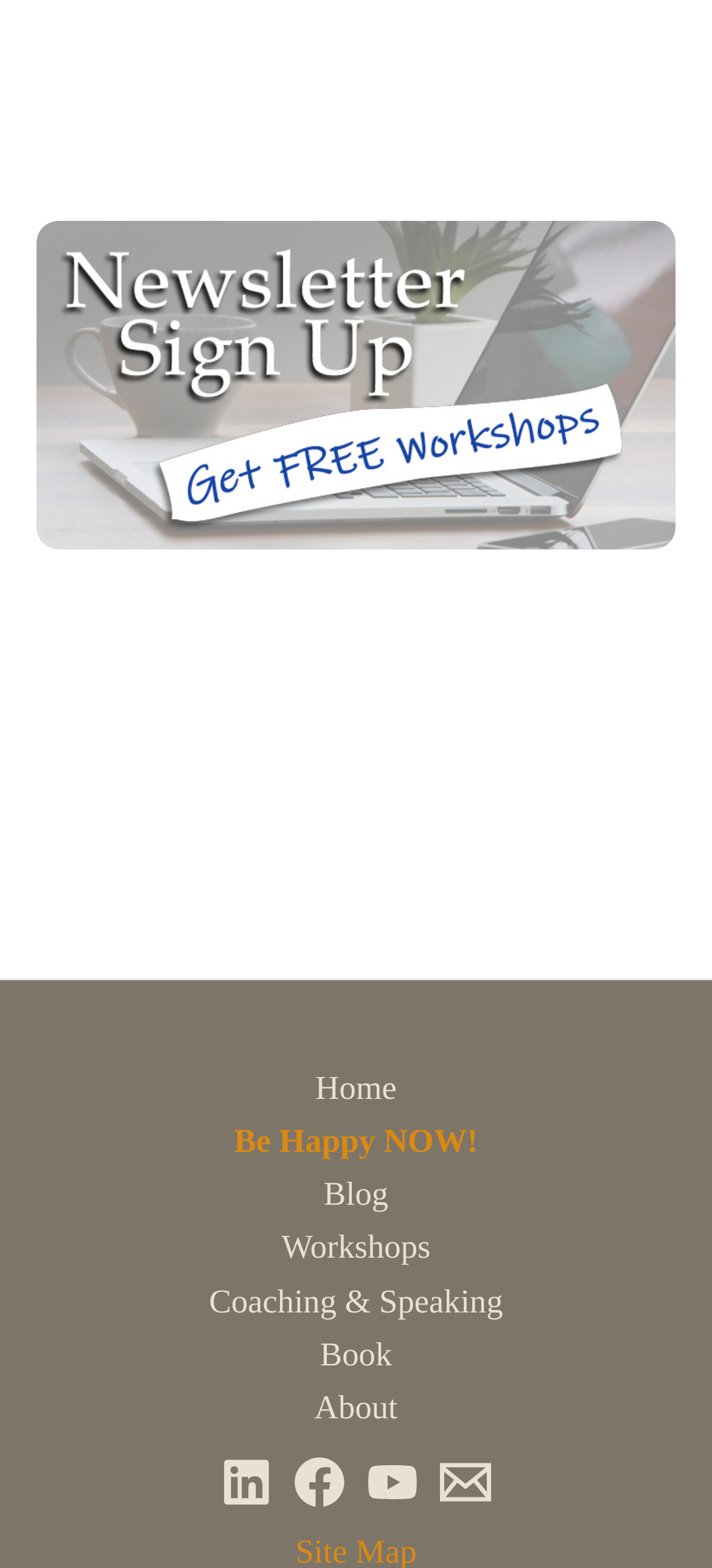What is the topic of the meditation blog?
Please give a detailed answer to the question using the information shown in the image.

I found a link that says 'Happiness Newsletter - FREE Monthly Workshops' which suggests that the meditation blog is related to happiness.